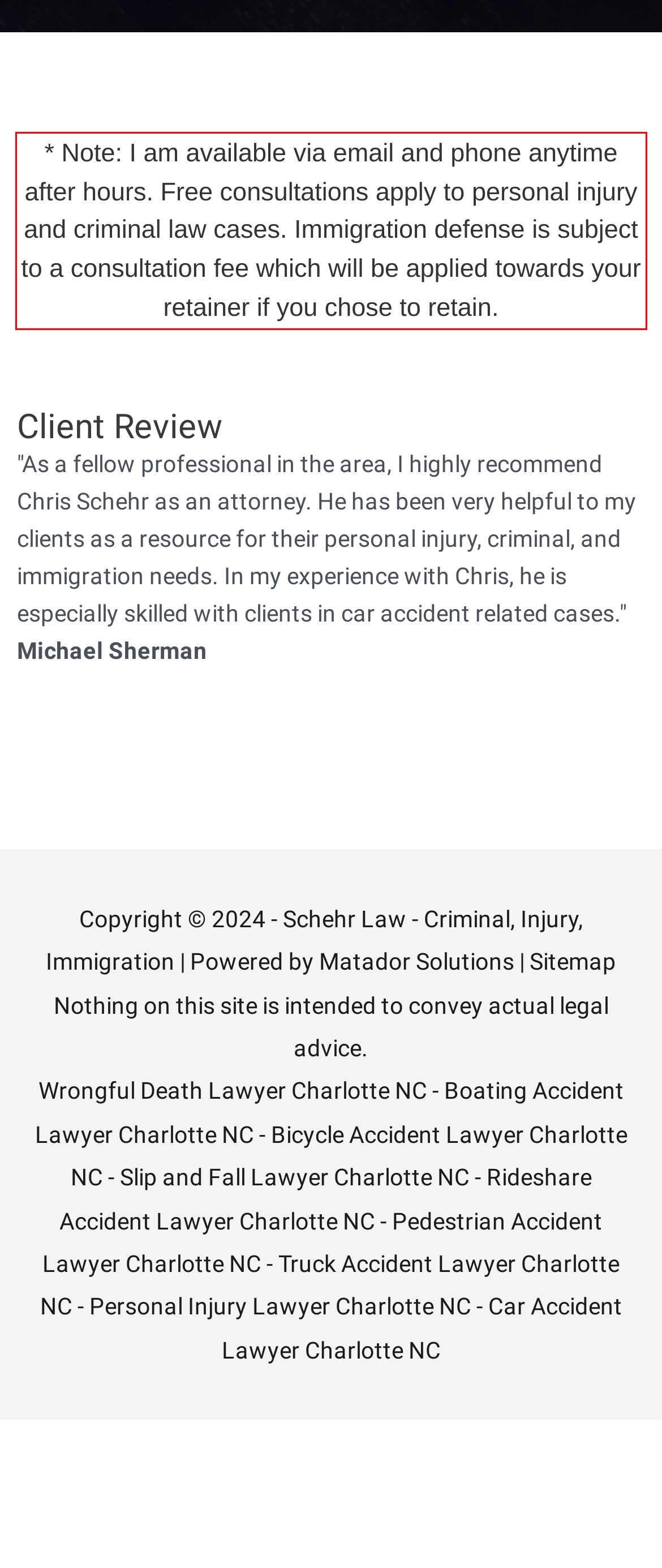You are provided with a screenshot of a webpage that includes a red bounding box. Extract and generate the text content found within the red bounding box.

* Note: I am available via email and phone anytime after hours. Free consultations apply to personal injury and criminal law cases. Immigration defense is subject to a consultation fee which will be applied towards your retainer if you chose to retain.